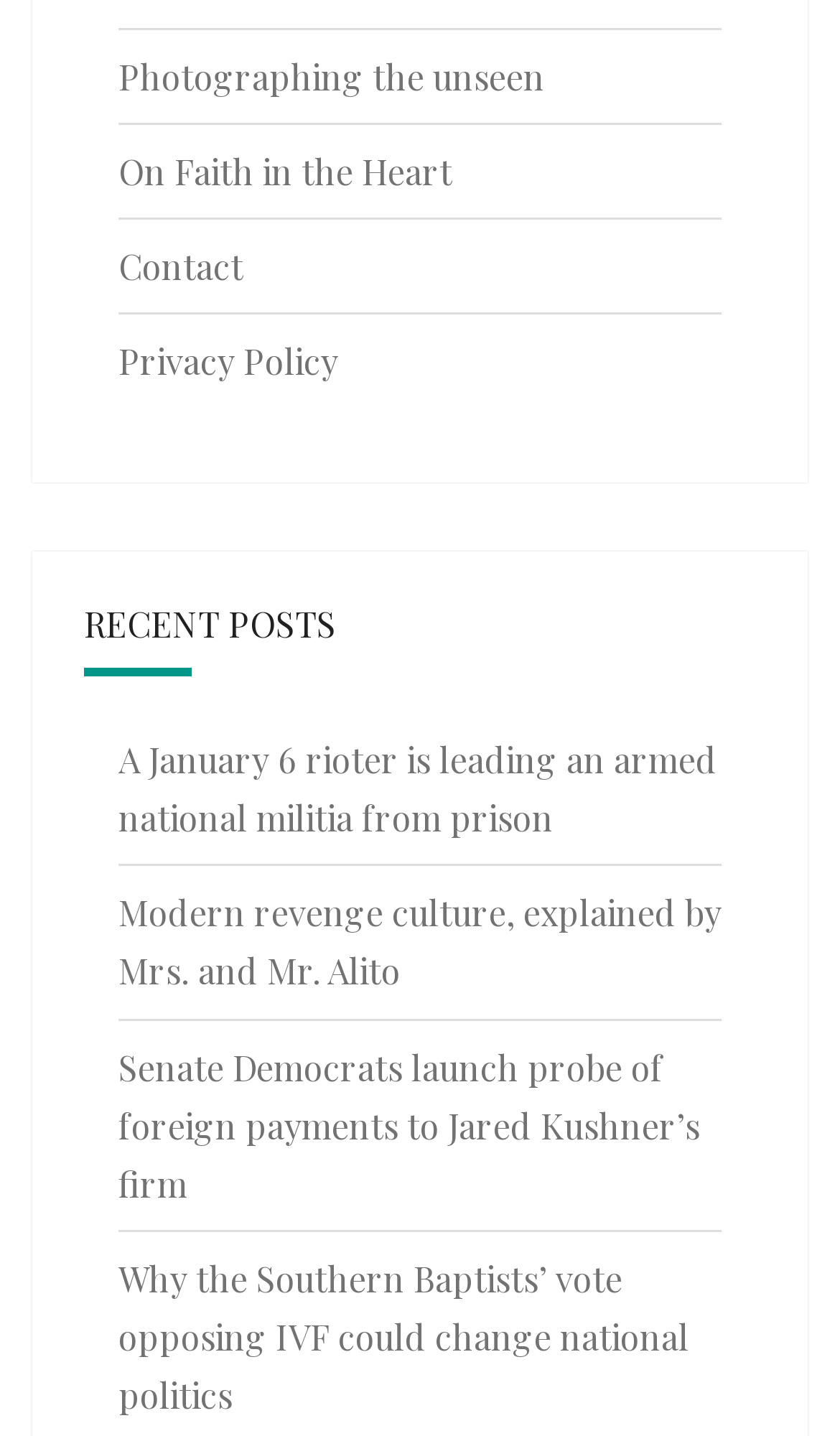Give a one-word or short phrase answer to the question: 
How many navigation links are at the top?

4